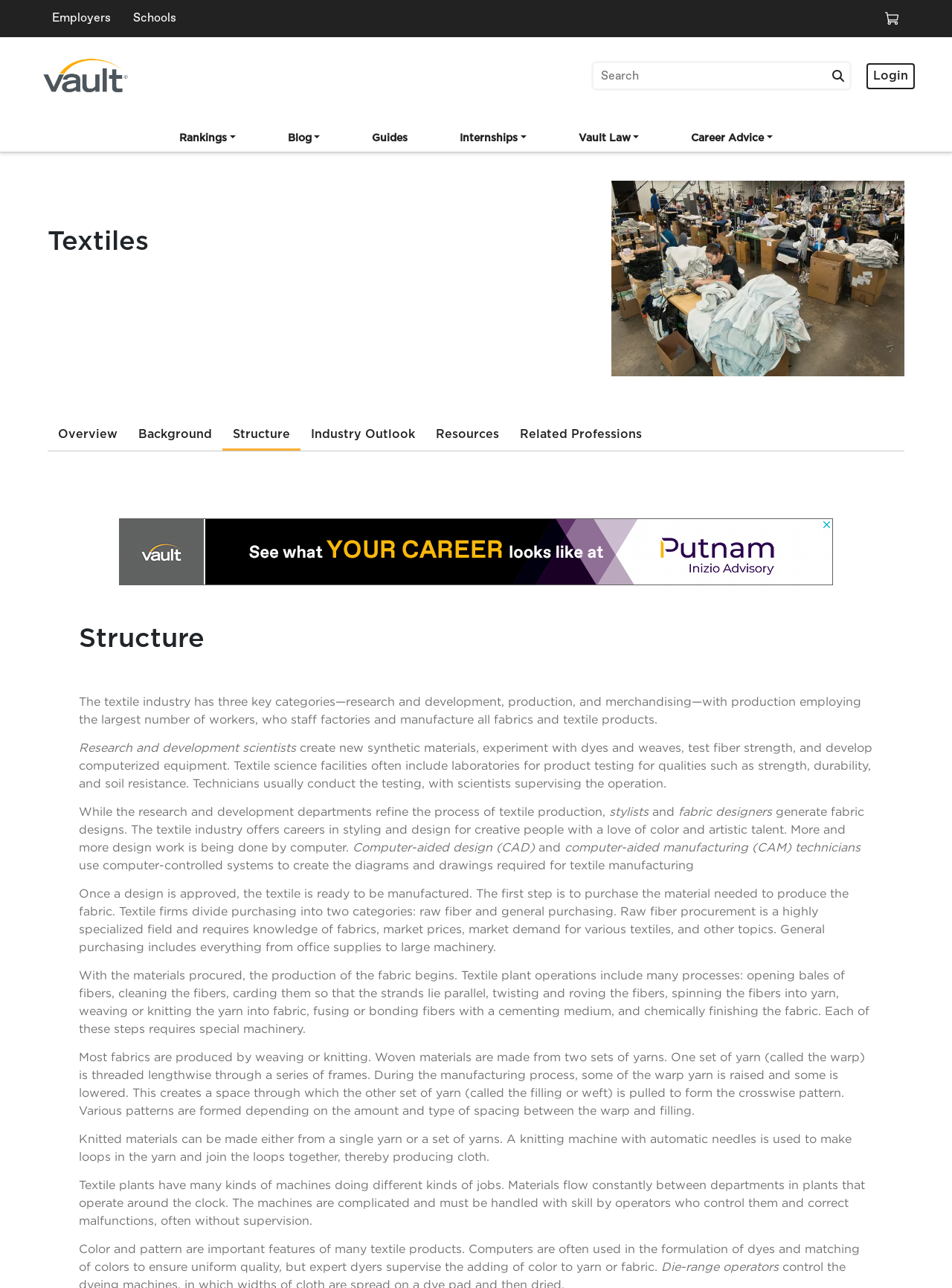What is the role of scientists in textile science facilities?
Please answer the question with a detailed and comprehensive explanation.

According to the webpage, scientists in textile science facilities supervise the operation of testing, which is conducted by technicians to evaluate the qualities of textile products, such as strength, durability, and soil resistance.